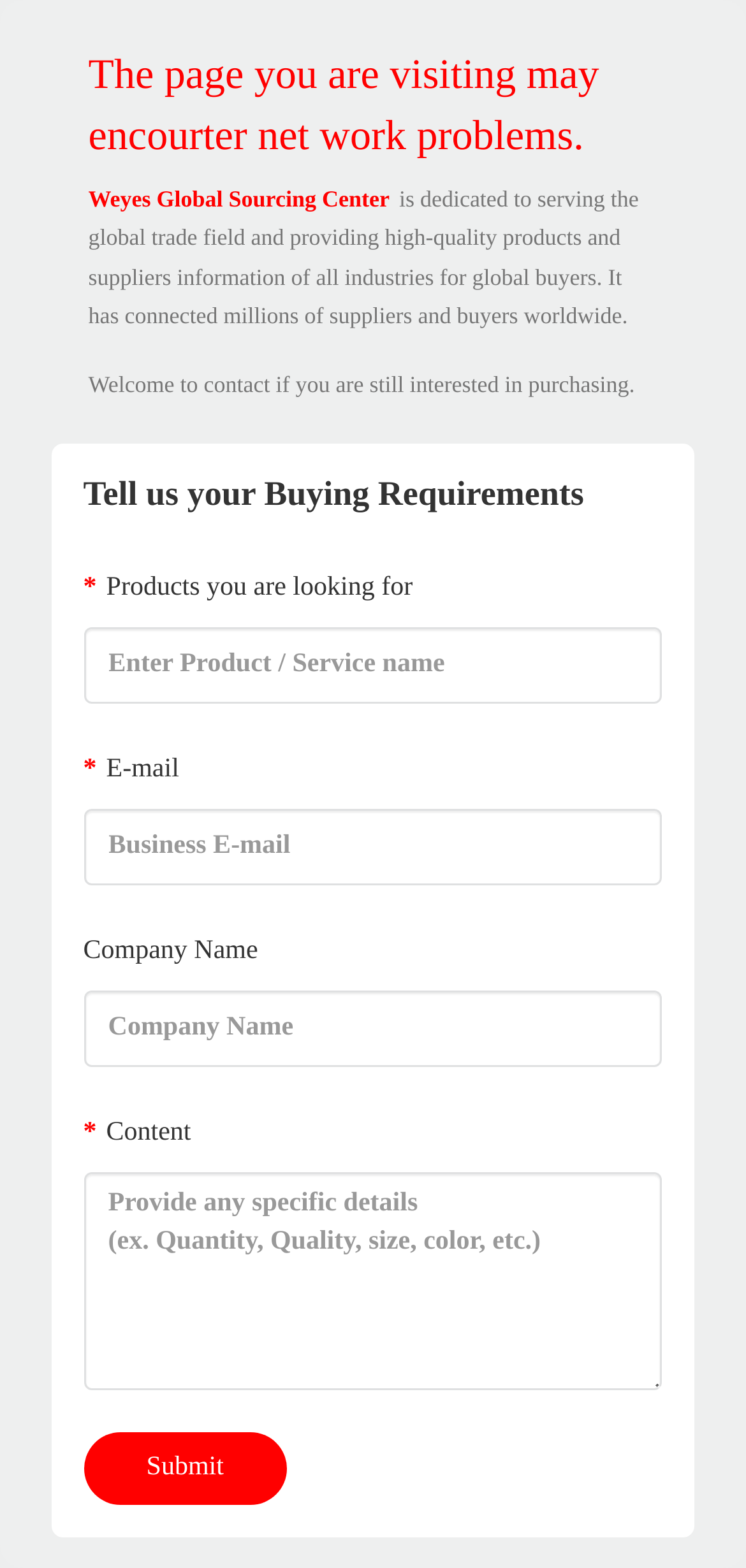Write an extensive caption that covers every aspect of the webpage.

The webpage appears to be a contact or inquiry form for a global trade platform called Weyes Global Sourcing Center. At the top of the page, there is a warning message stating that the page may encounter network problems. Below this message, the title "Weyes Global Sourcing Center" is displayed, followed by a brief description of the platform's purpose and services.

Further down, a welcome message invites users to contact the platform if they are interested in purchasing. A heading "Tell us your Buying Requirements" is centered on the page, indicating the start of the inquiry form.

The form consists of several input fields, including "Products you are looking for", "E-mail", "Company Name", and "Content", each accompanied by a brief label. The "Products you are looking for" and "E-mail" fields are marked as required, while the "Company Name" field is not. A "Submit" button is located at the bottom of the form.

The layout of the page is organized, with each element positioned below the previous one, creating a clear flow of information. The text elements are generally centered or left-aligned, with the input fields and labels aligned to the left.